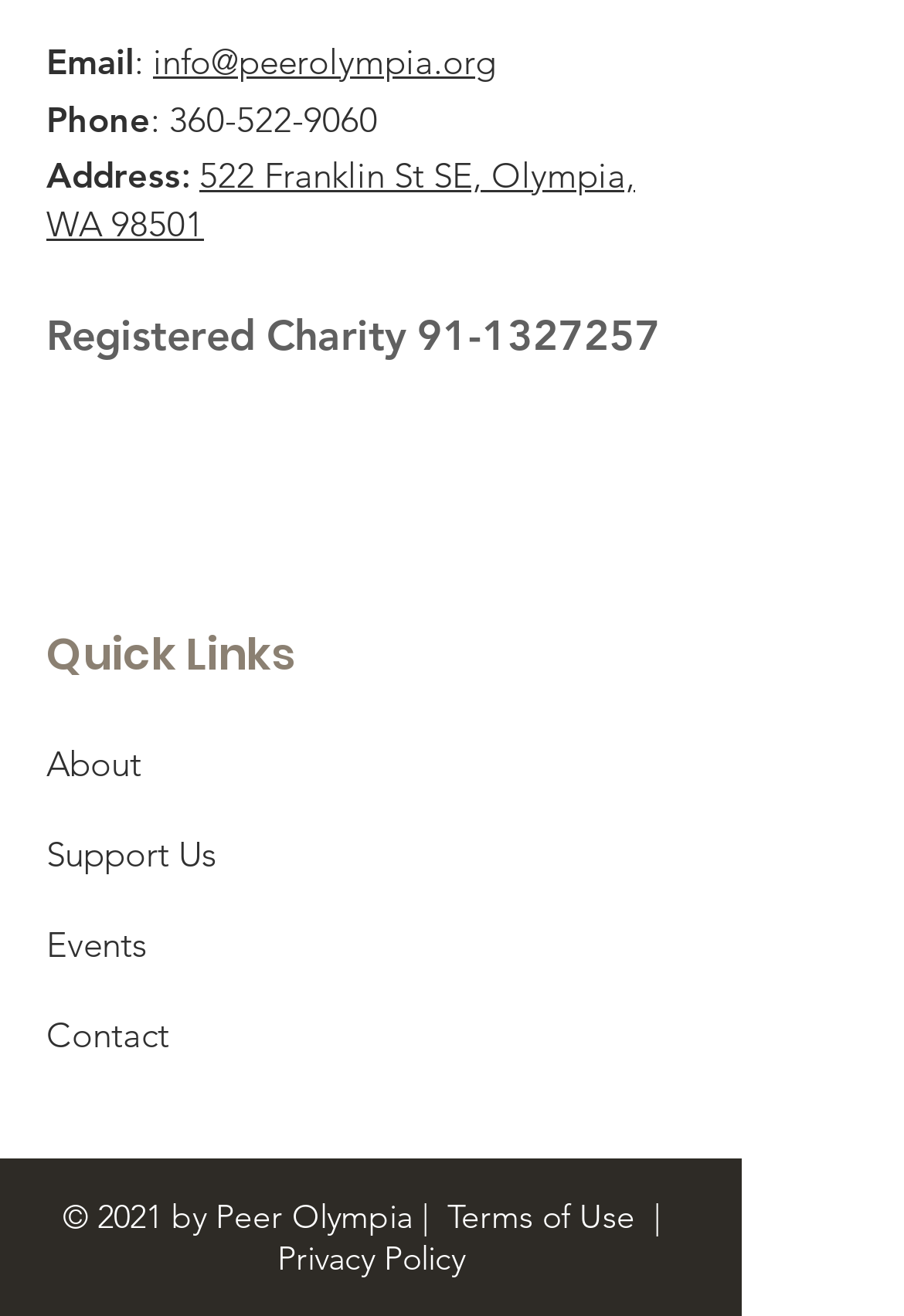Respond to the question below with a single word or phrase: What is the charity registration number?

91-1327257